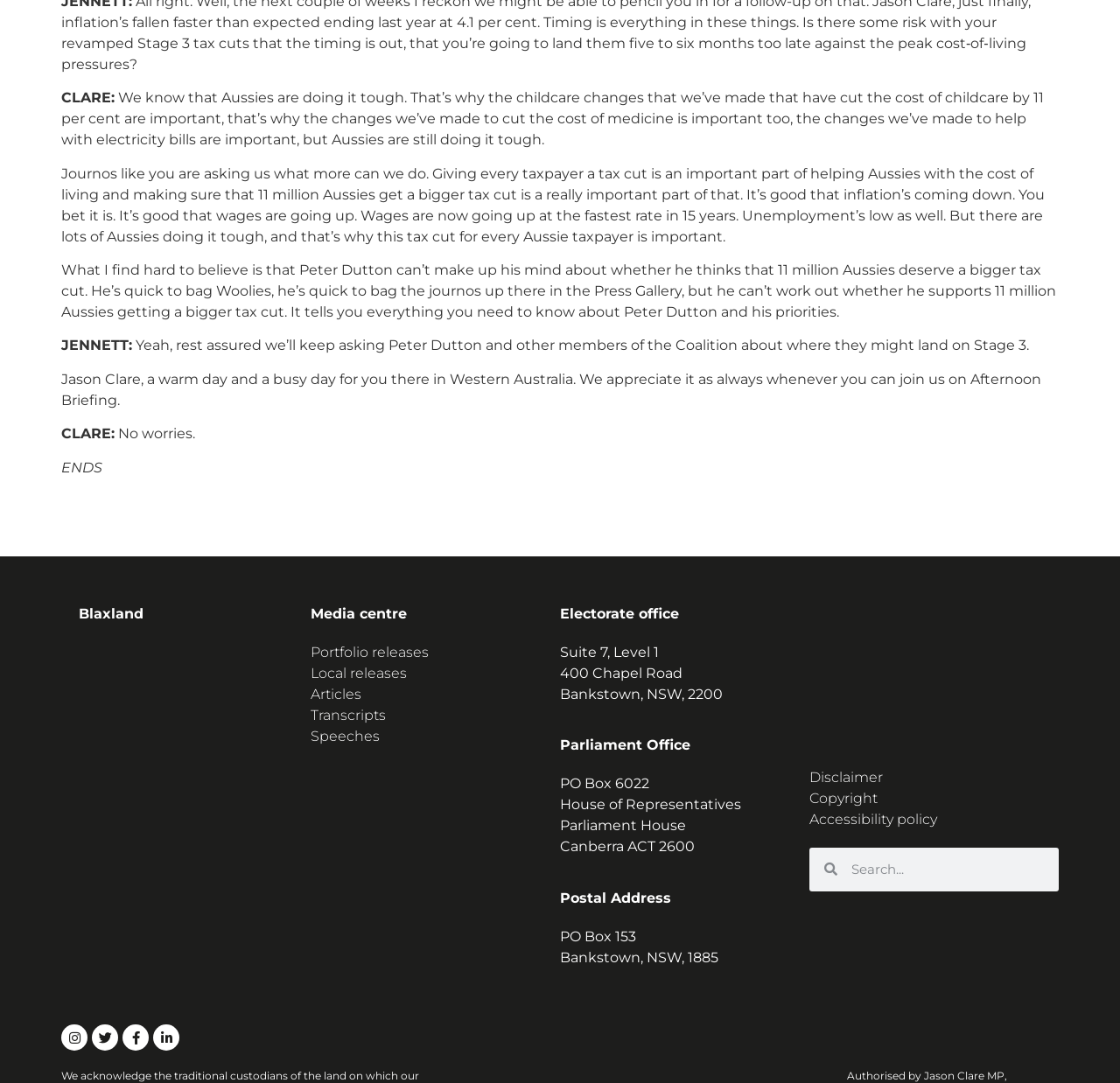How many social media links are at the bottom of the webpage?
Please provide a single word or phrase as your answer based on the image.

4